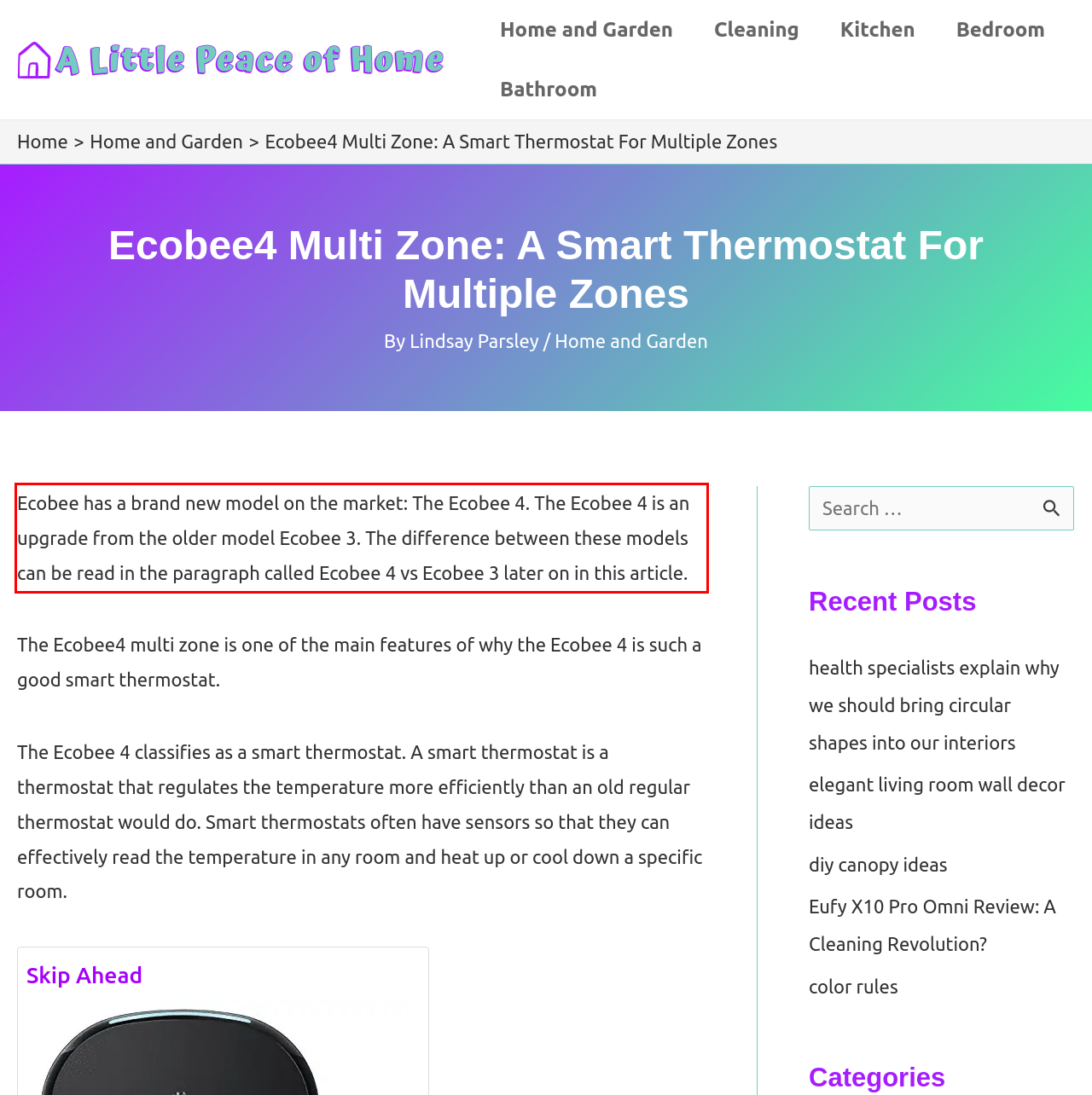Please identify and extract the text from the UI element that is surrounded by a red bounding box in the provided webpage screenshot.

Ecobee has a brand new model on the market: The Ecobee 4. The Ecobee 4 is an upgrade from the older model Ecobee 3. The difference between these models can be read in the paragraph called Ecobee 4 vs Ecobee 3 later on in this article.